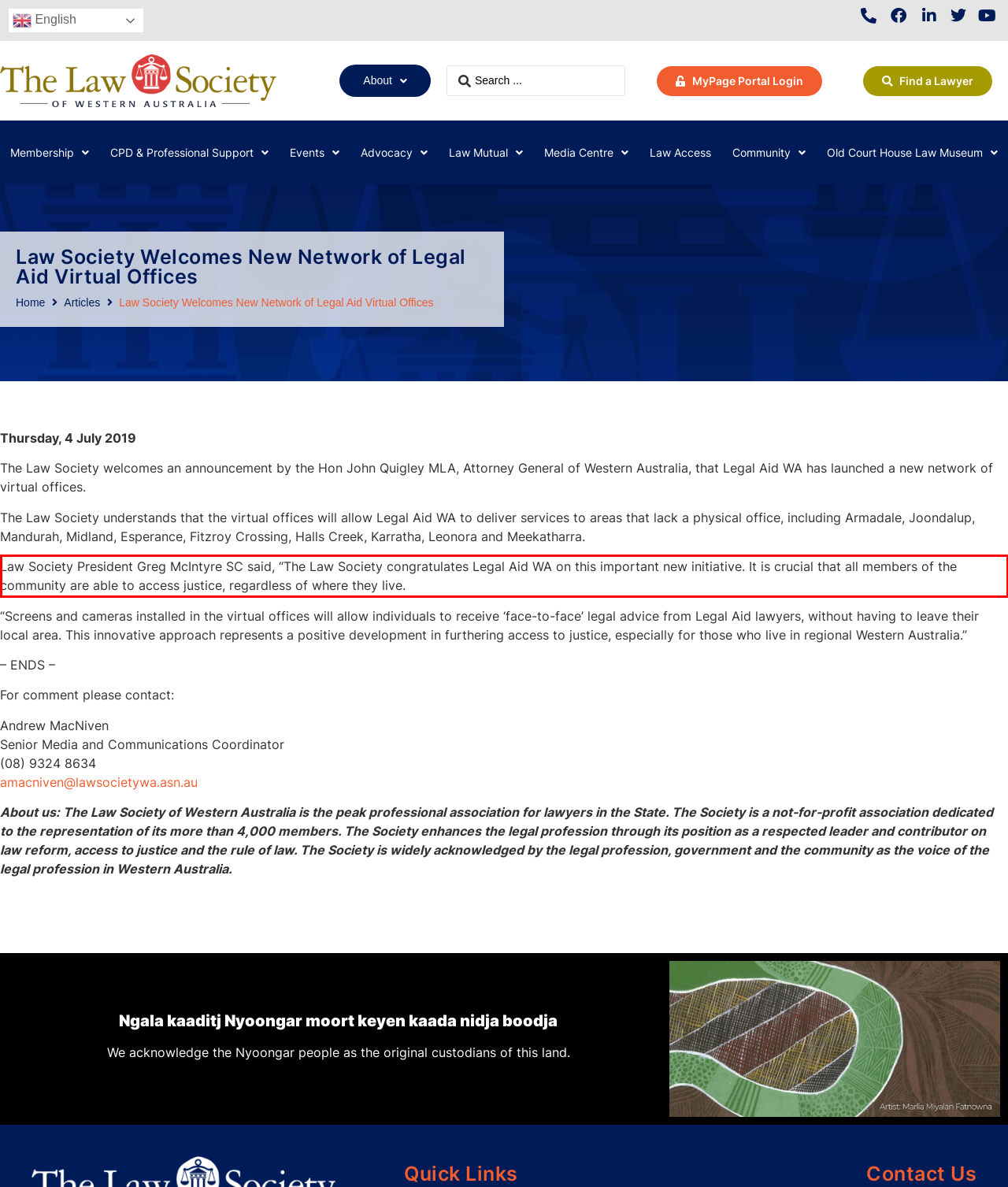Given a webpage screenshot, identify the text inside the red bounding box using OCR and extract it.

Law Society President Greg McIntyre SC said, “The Law Society congratulates Legal Aid WA on this important new initiative. It is crucial that all members of the community are able to access justice, regardless of where they live.